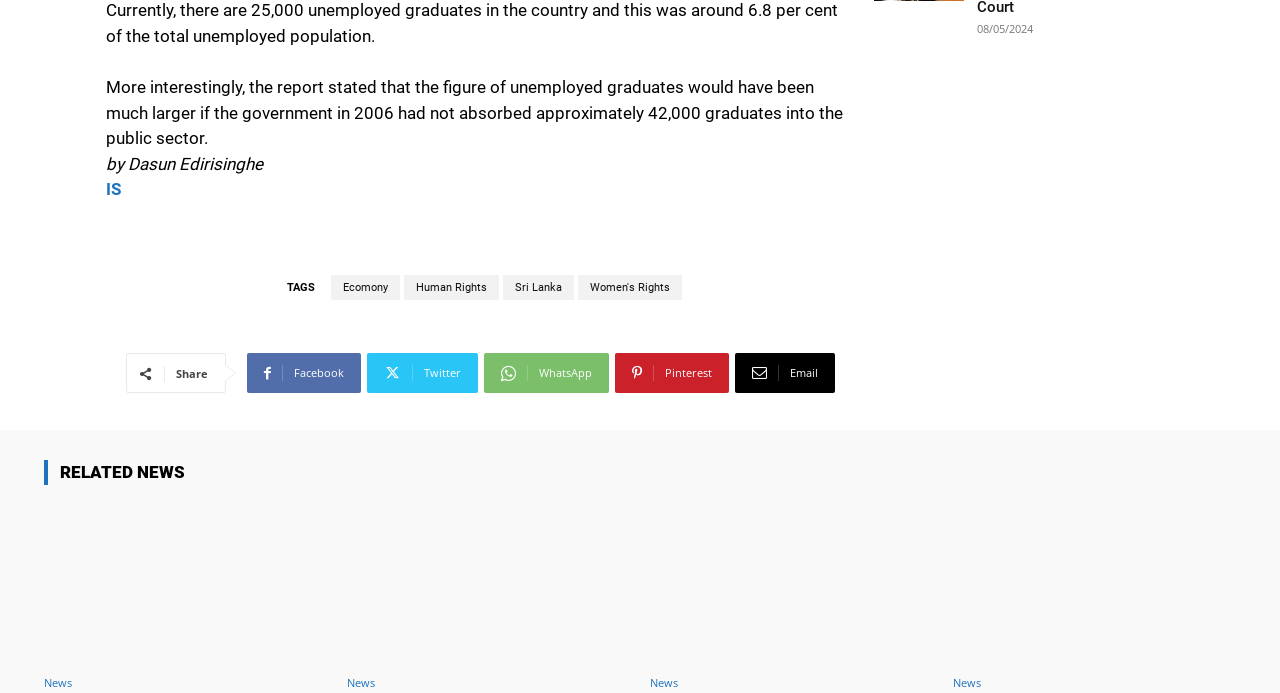Please determine the bounding box of the UI element that matches this description: Twitter. The coordinates should be given as (top-left x, top-left y, bottom-right x, bottom-right y), with all values between 0 and 1.

[0.286, 0.509, 0.373, 0.567]